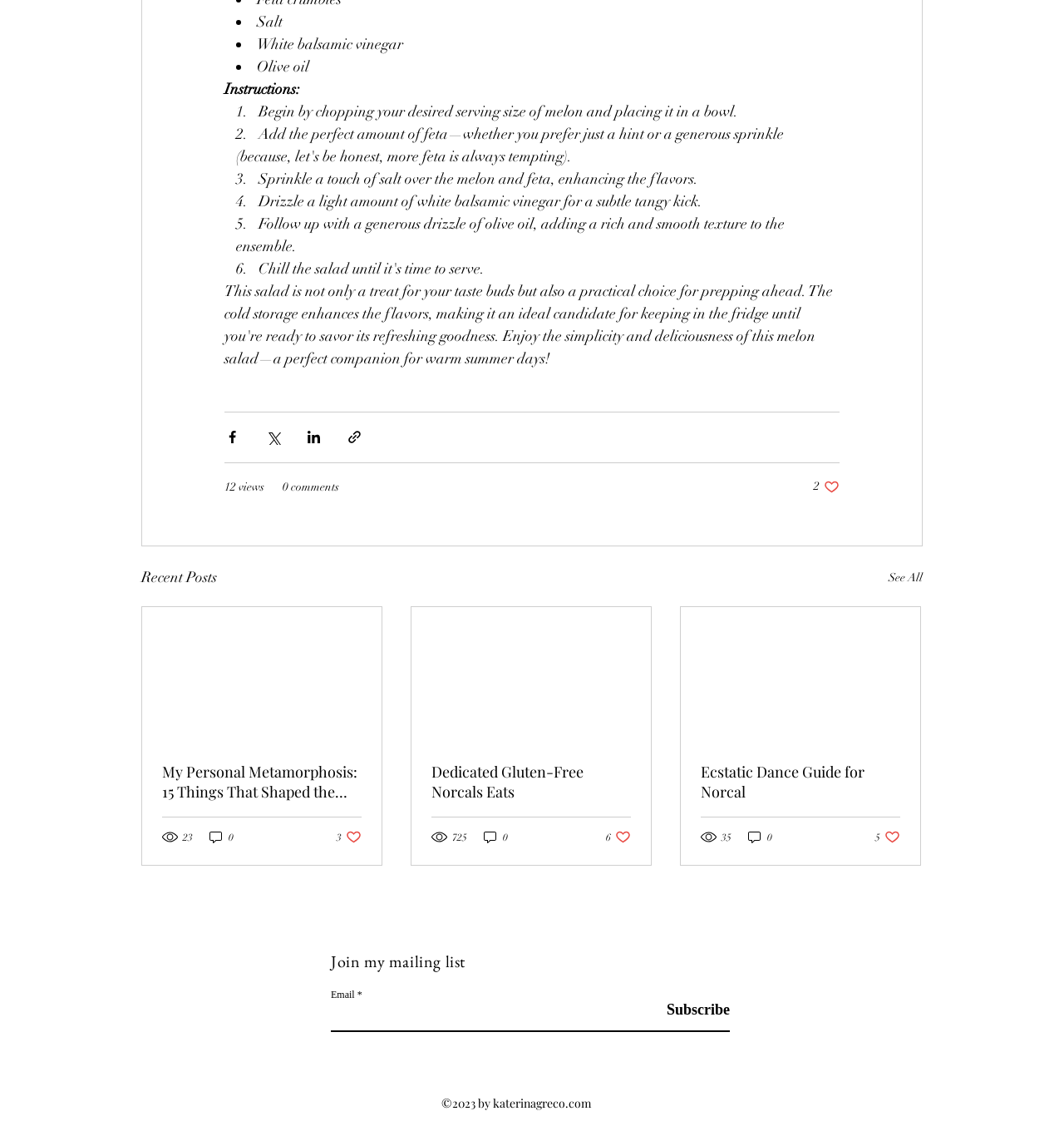Locate the bounding box coordinates of the element that should be clicked to fulfill the instruction: "Subscribe to the mailing list".

[0.607, 0.88, 0.686, 0.914]